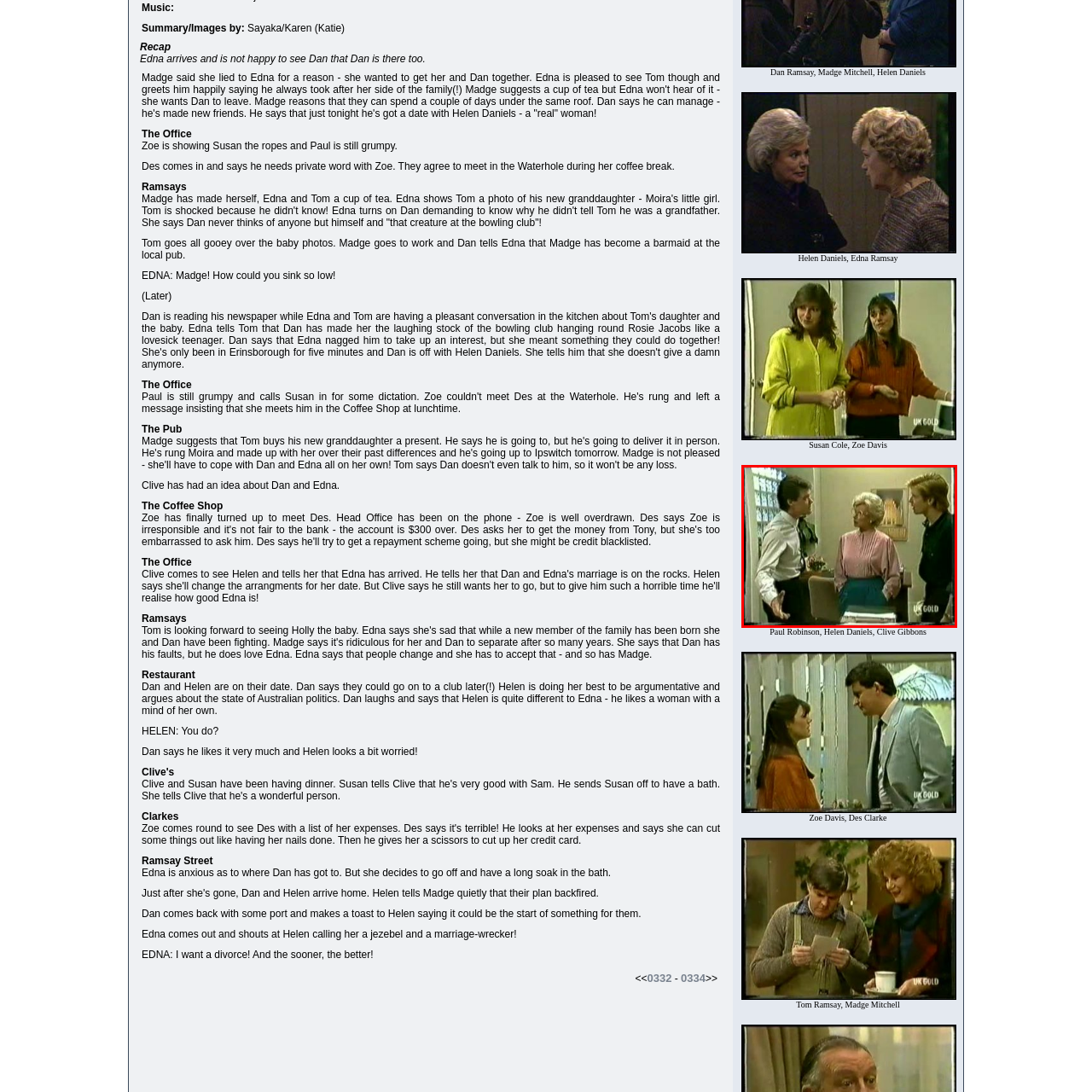Inspect the picture enclosed by the red border, What is the man on the left wearing? Provide your answer as a single word or phrase.

White shirt